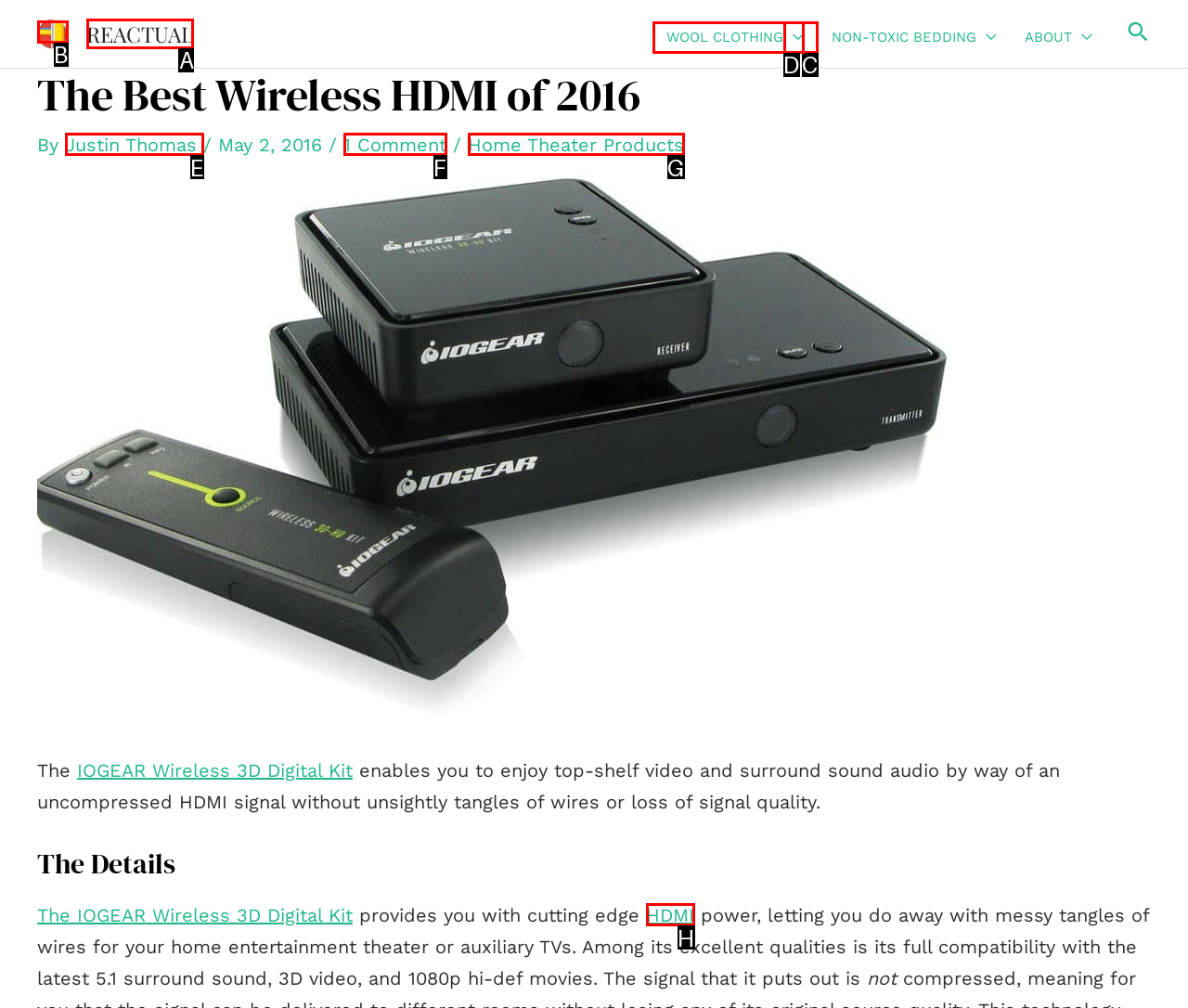For the instruction: Click on the REACTUAL link, which HTML element should be clicked?
Respond with the letter of the appropriate option from the choices given.

A